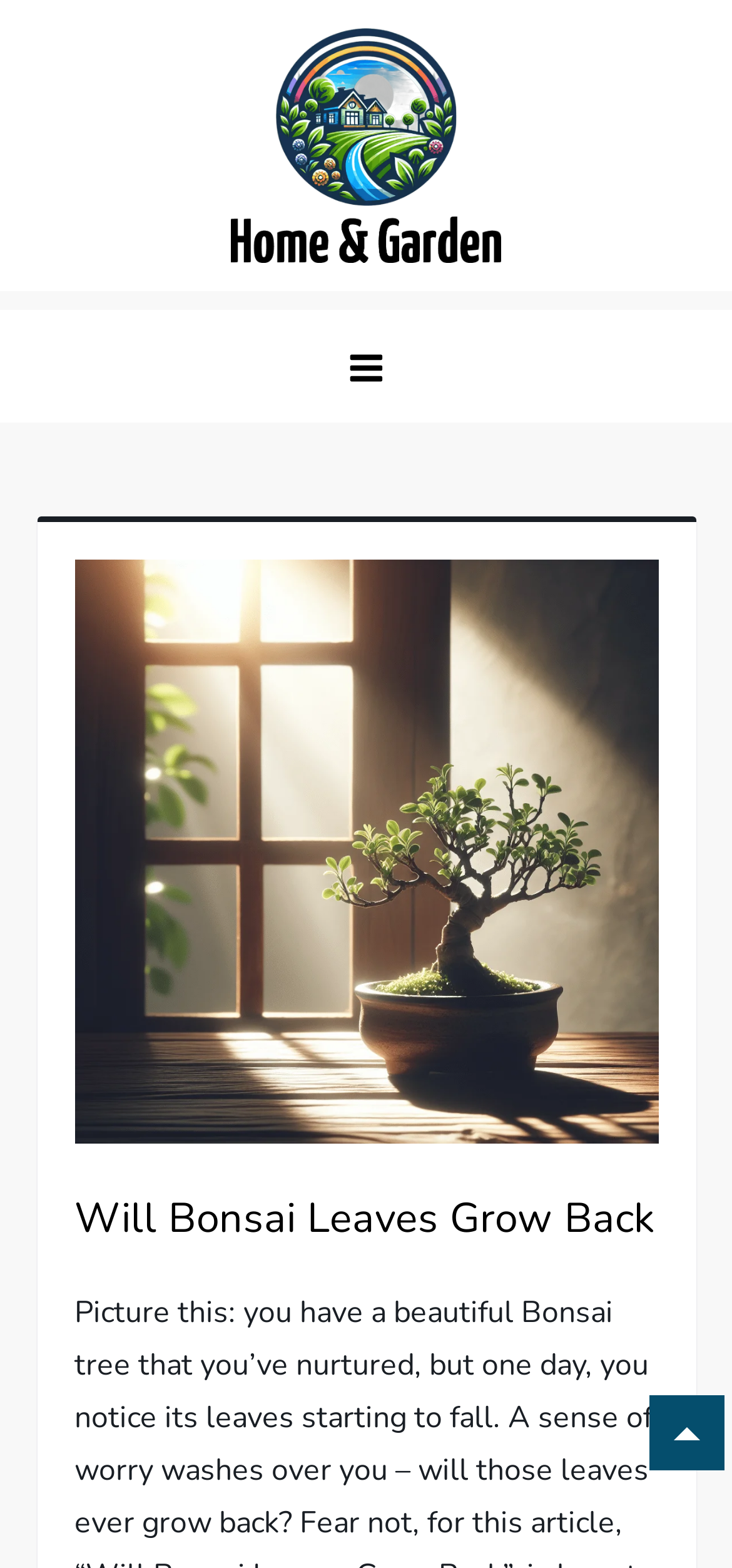Is the menu button expanded?
By examining the image, provide a one-word or phrase answer.

No